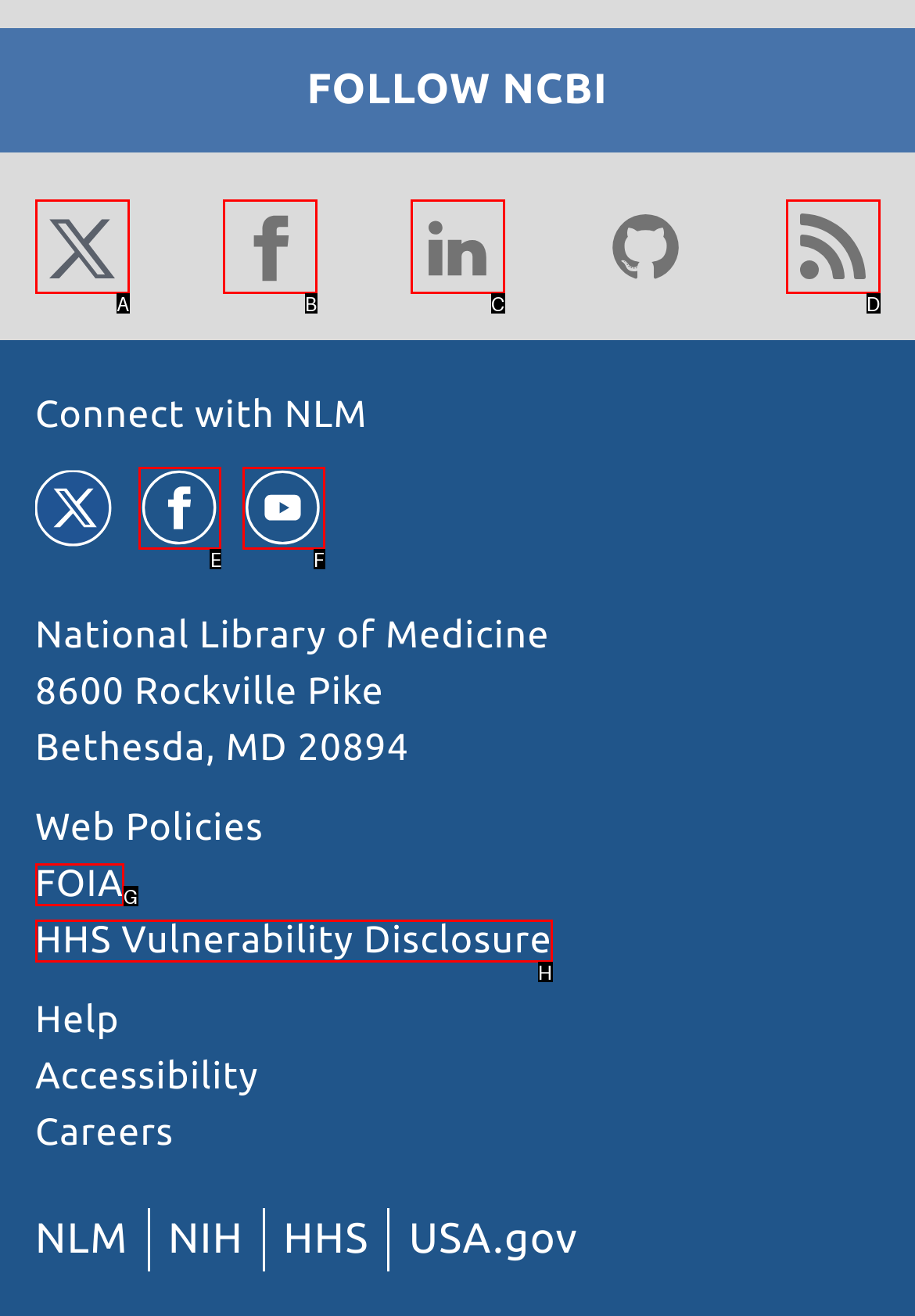Determine which HTML element best fits the description: aria-label="Facebook"
Answer directly with the letter of the matching option from the available choices.

E